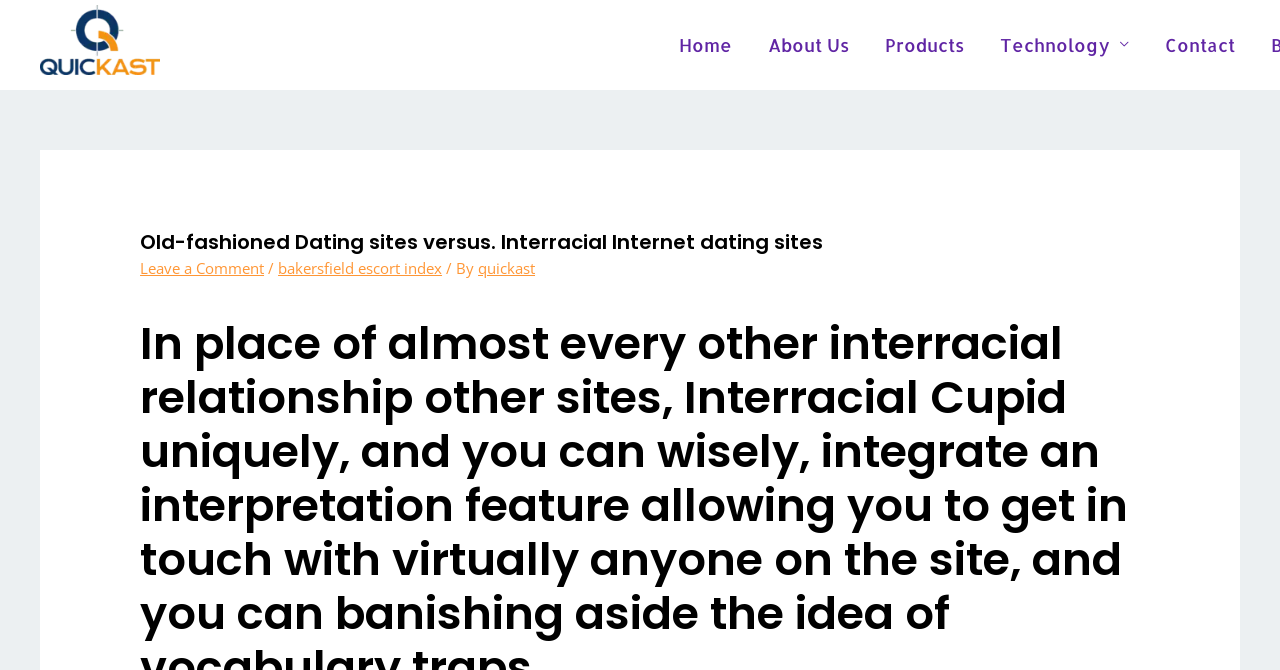Generate a thorough explanation of the webpage's elements.

The webpage appears to be a blog post or article discussing the differences between old-fashioned dating sites and interracial dating sites. At the top left of the page, there is a logo image and a link to "Quickast Makers Space Pvt. Ltd." with a similar text description. 

To the right of the logo, there is a navigation menu consisting of five links: "Home", "About Us", "Products", "Technology", and "Contact". These links are positioned horizontally, with "Home" on the left and "Contact" on the right.

Below the navigation menu, there is a main header section that spans almost the entire width of the page. The header contains the title "Old-fashioned Dating sites versus. Interracial Internet dating sites" in a larger font size. 

Underneath the title, there are three links: "Leave a Comment", "bakersfield escort index", and "quickast". These links are positioned in a horizontal line, with "Leave a Comment" on the left and "quickast" on the right. The links are separated by forward slash characters.